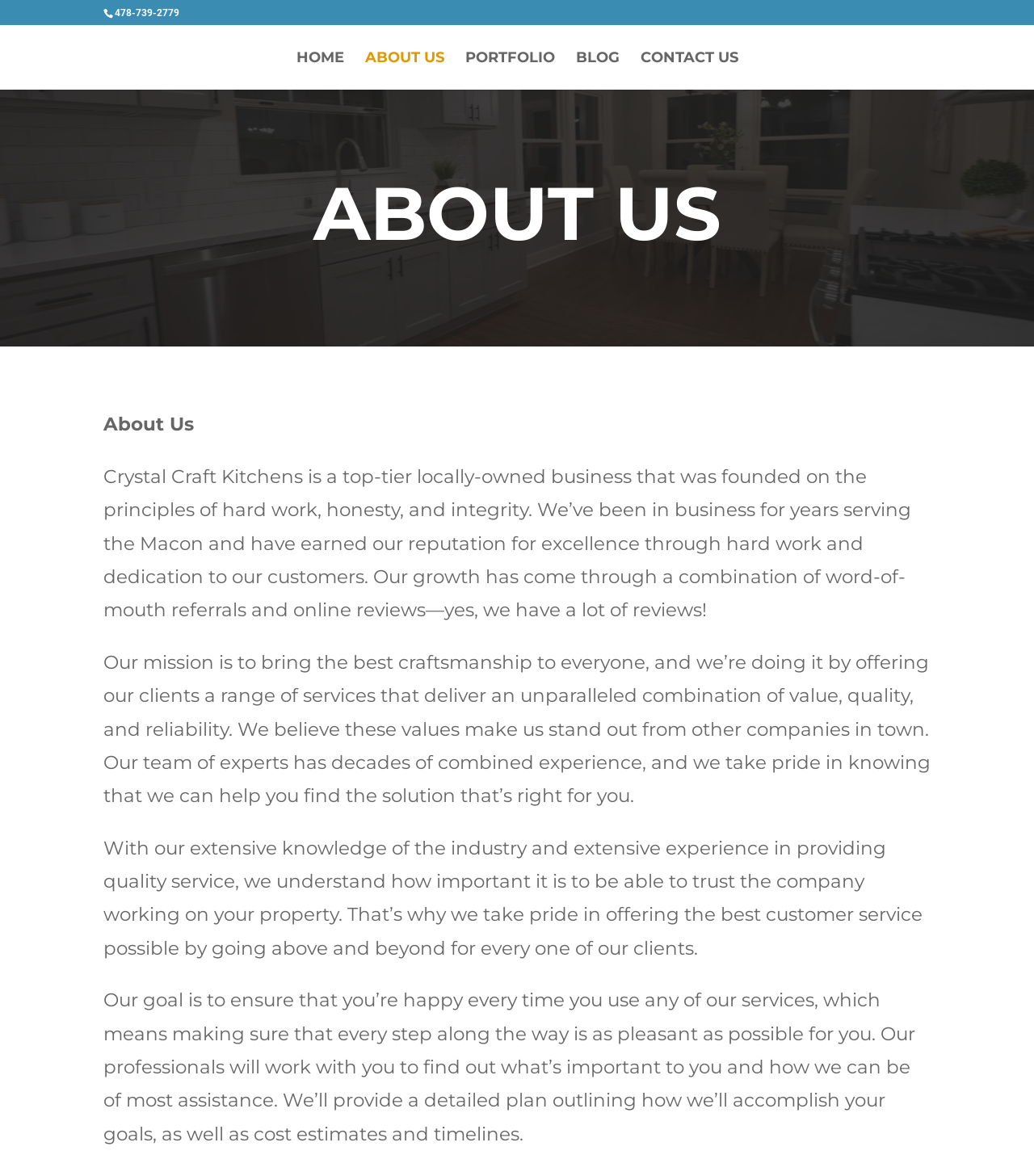Produce an extensive caption that describes everything on the webpage.

The webpage is about Crystal Kraft Kitchens, an "About Us" page that provides information about the company. At the top, there is a phone number "478-739-2779" displayed prominently. Below it, there is a navigation menu with five links: "HOME", "ABOUT US", "PORTFOLIO", "BLOG", and "CONTACT US", arranged horizontally from left to right.

The main content of the page is divided into sections. The first section has a heading "ABOUT US" in a larger font, followed by a brief introduction to the company, "Crystal Craft Kitchens", and a description of its founding principles. 

Below this introduction, there are several paragraphs of text that describe the company's mission, values, and services. The text is arranged in a single column, with each paragraph flowing into the next. The company's mission is to provide excellent craftsmanship to everyone, and it achieves this by offering a range of services that deliver value, quality, and reliability. The text also highlights the company's extensive knowledge and experience in the industry, its commitment to customer service, and its goal of ensuring customer satisfaction.

Overall, the webpage has a clean and simple layout, with a focus on providing information about Crystal Kraft Kitchens and its values.